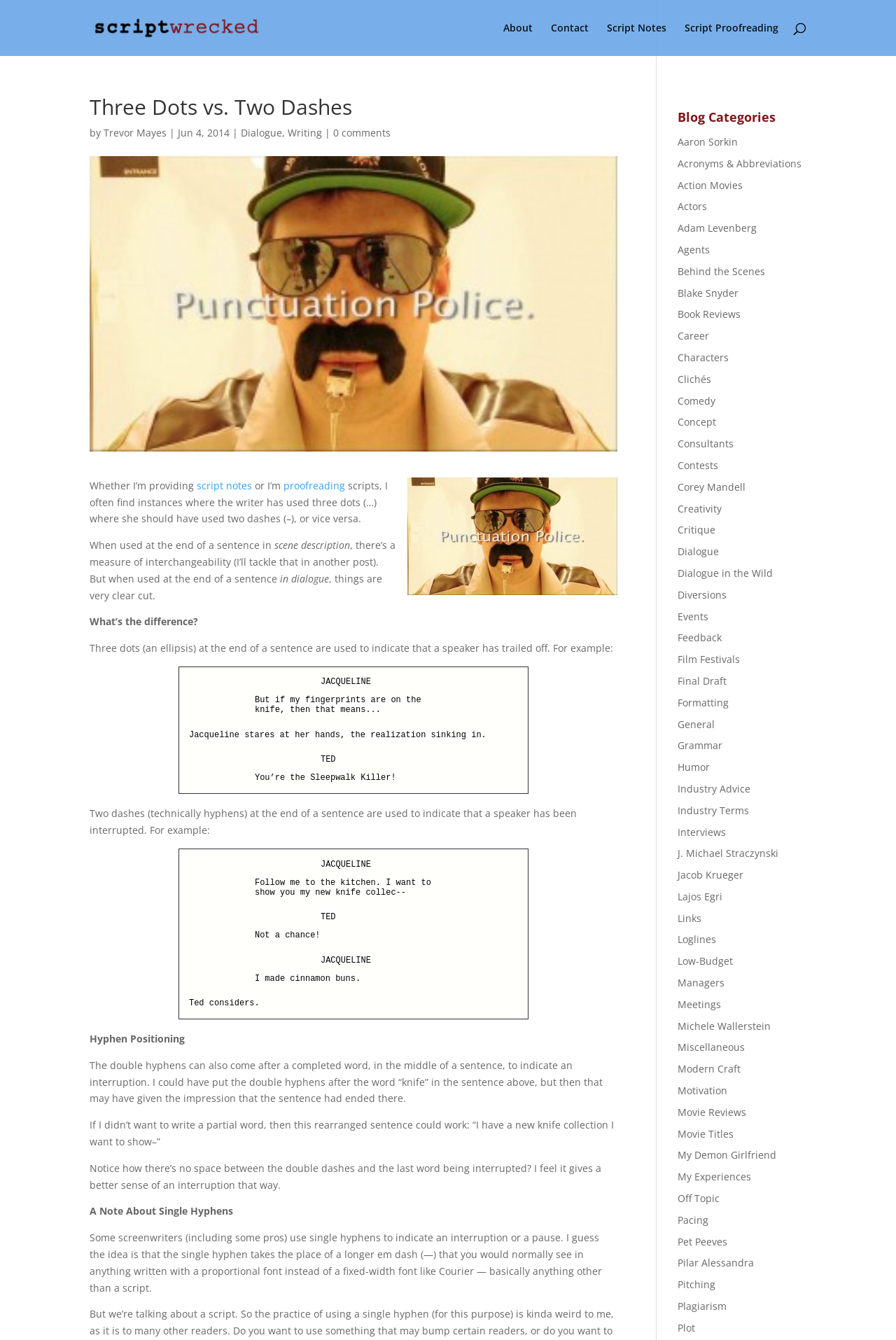Please give a one-word or short phrase response to the following question: 
What is the category of the article 'Three Dots vs. Two Dashes' under?

Dialogue